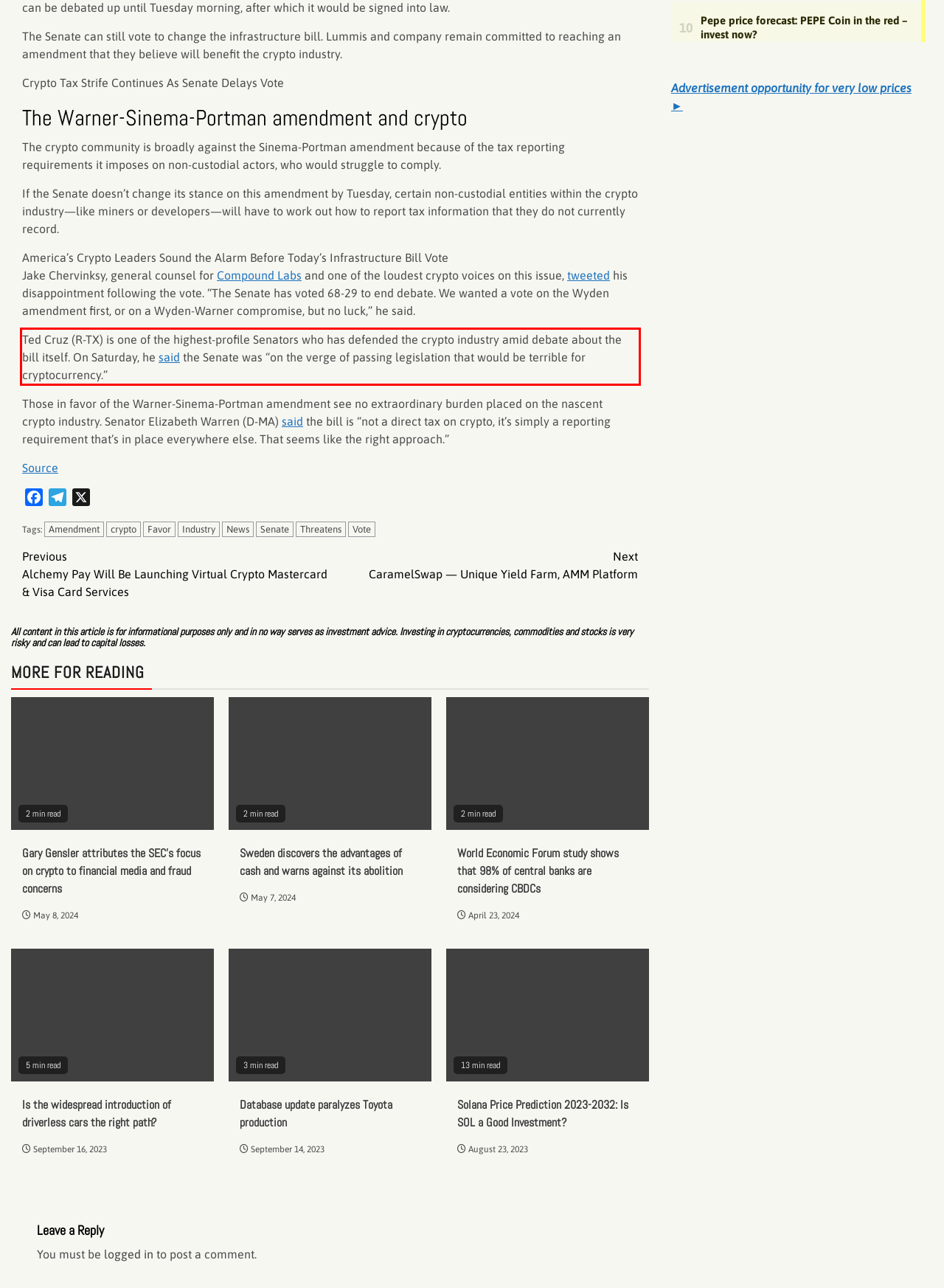Observe the screenshot of the webpage that includes a red rectangle bounding box. Conduct OCR on the content inside this red bounding box and generate the text.

Ted Cruz (R-TX) is one of the highest-profile Senators who has defended the crypto industry amid debate about the bill itself. On Saturday, he said the Senate was “on the verge of passing legislation that would be terrible for cryptocurrency.”